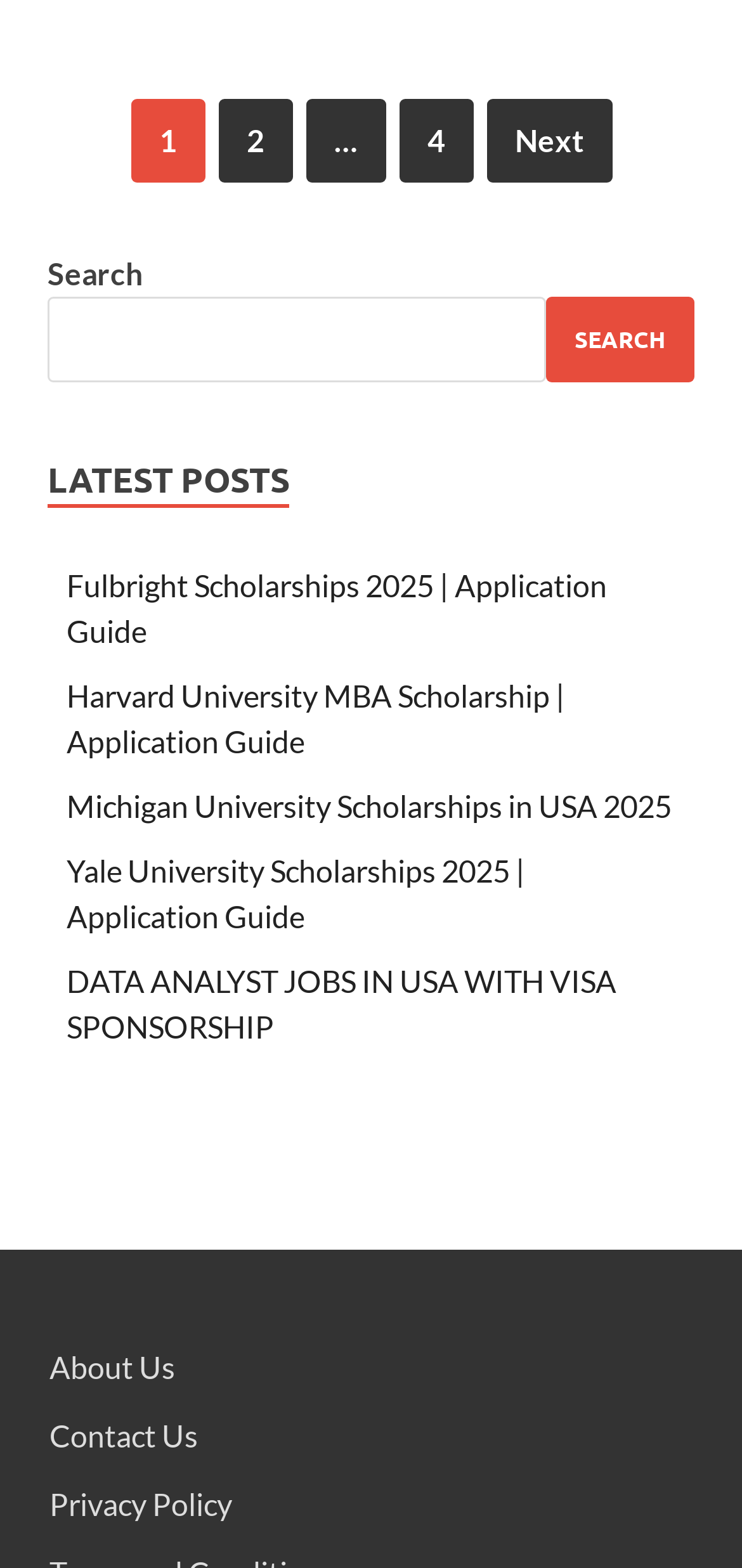Identify the bounding box of the UI component described as: "Search".

[0.736, 0.19, 0.936, 0.244]